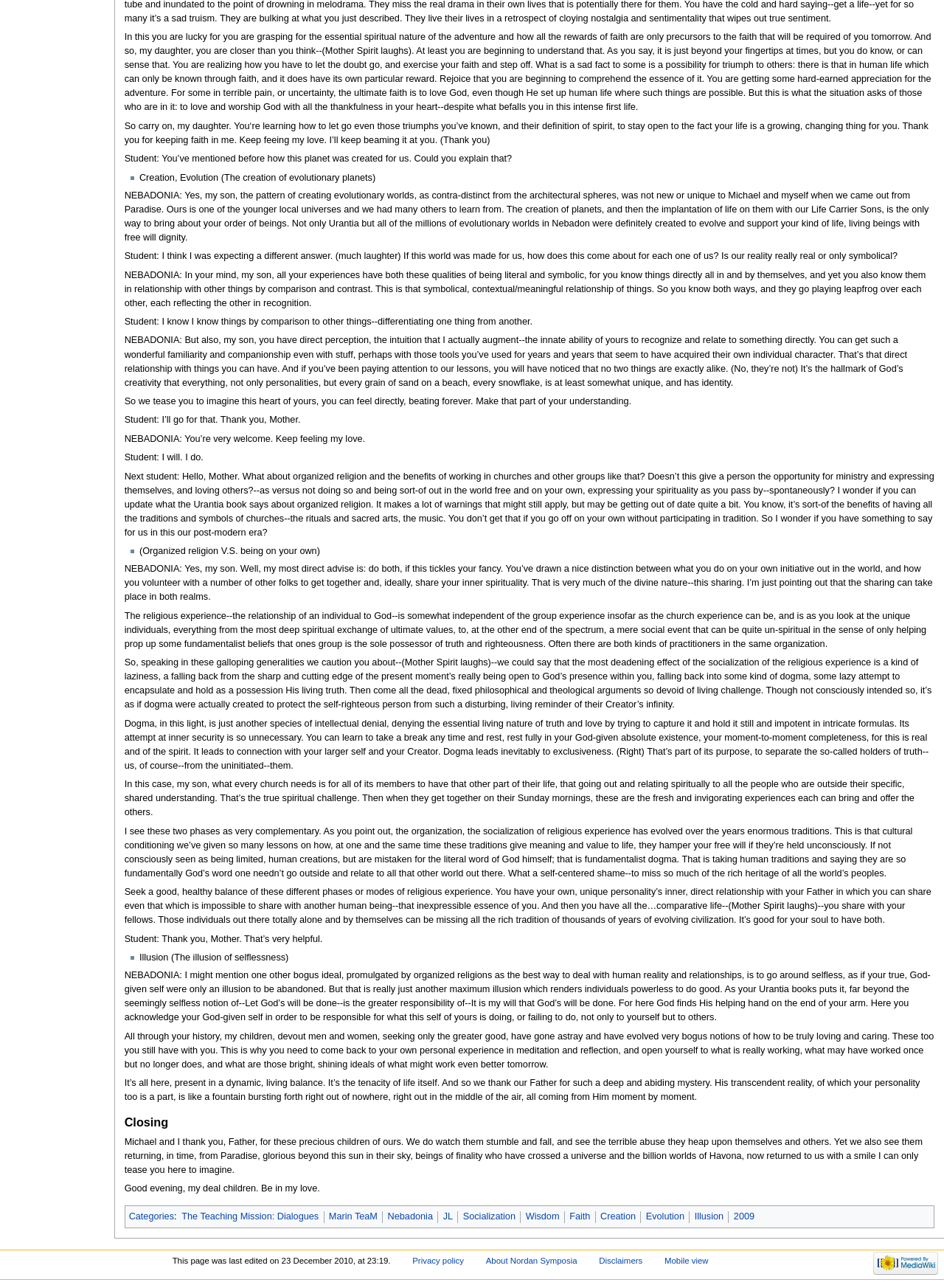What is the importance of balancing individual spirituality with group experience? Based on the image, give a response in one word or a short phrase.

It leads to a healthy balance